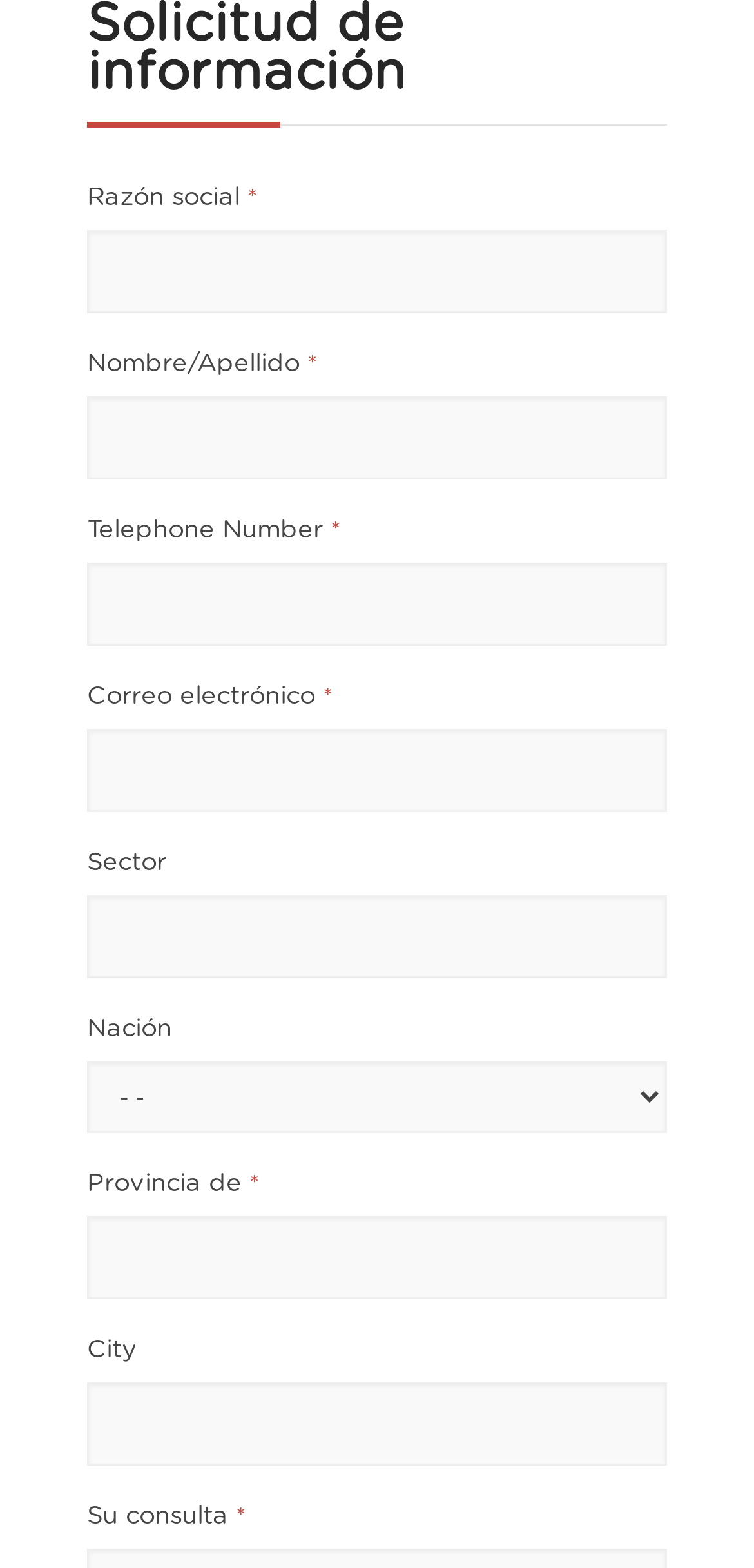What is the purpose of this webpage?
Please craft a detailed and exhaustive response to the question.

Based on the webpage structure and the presence of various input fields, it appears that this webpage is designed to collect information from users, likely for a specific purpose or service.